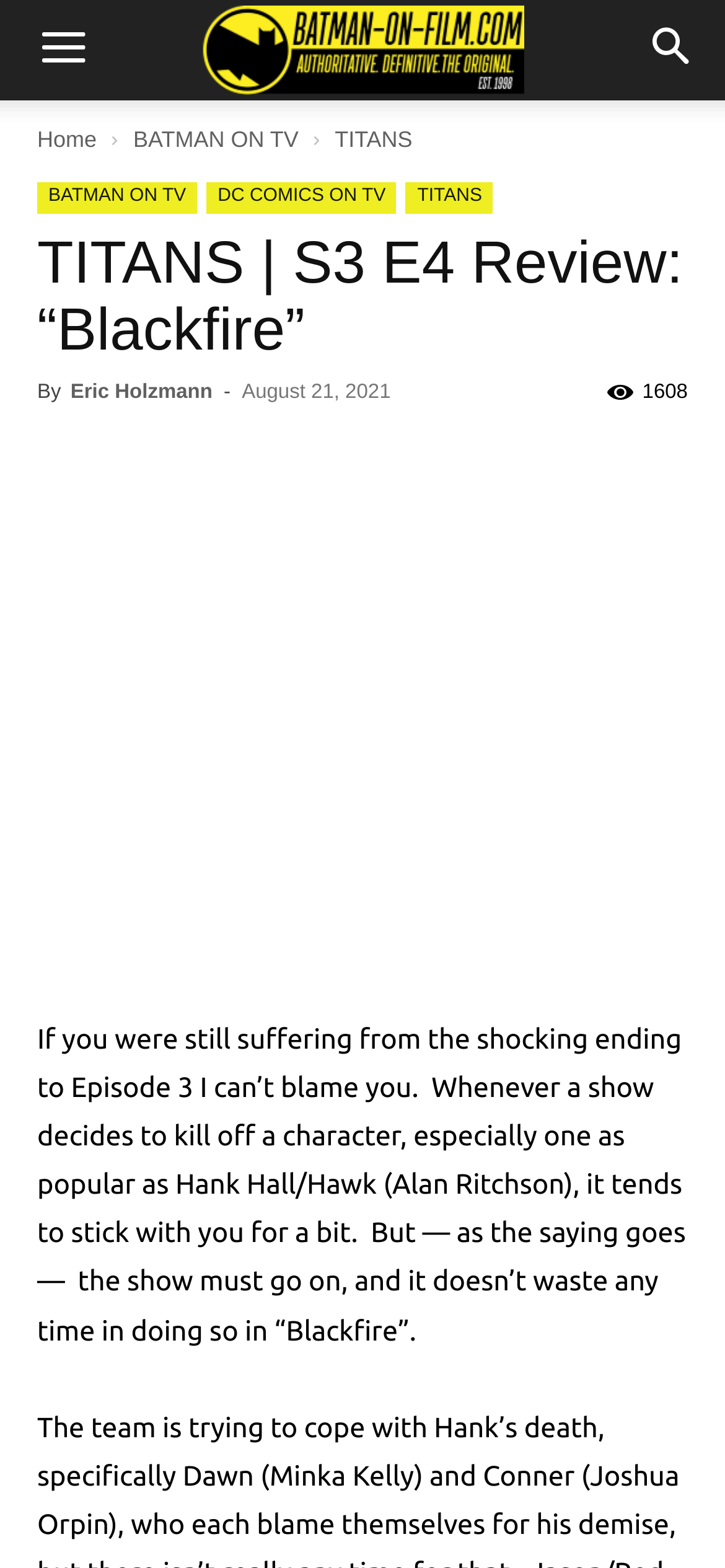Analyze the image and provide a detailed answer to the question: When was the review published?

The publication date of the review can be found in the timestamp of the article, which is 'August 21, 2021'. This indicates that the review was published on August 21, 2021.